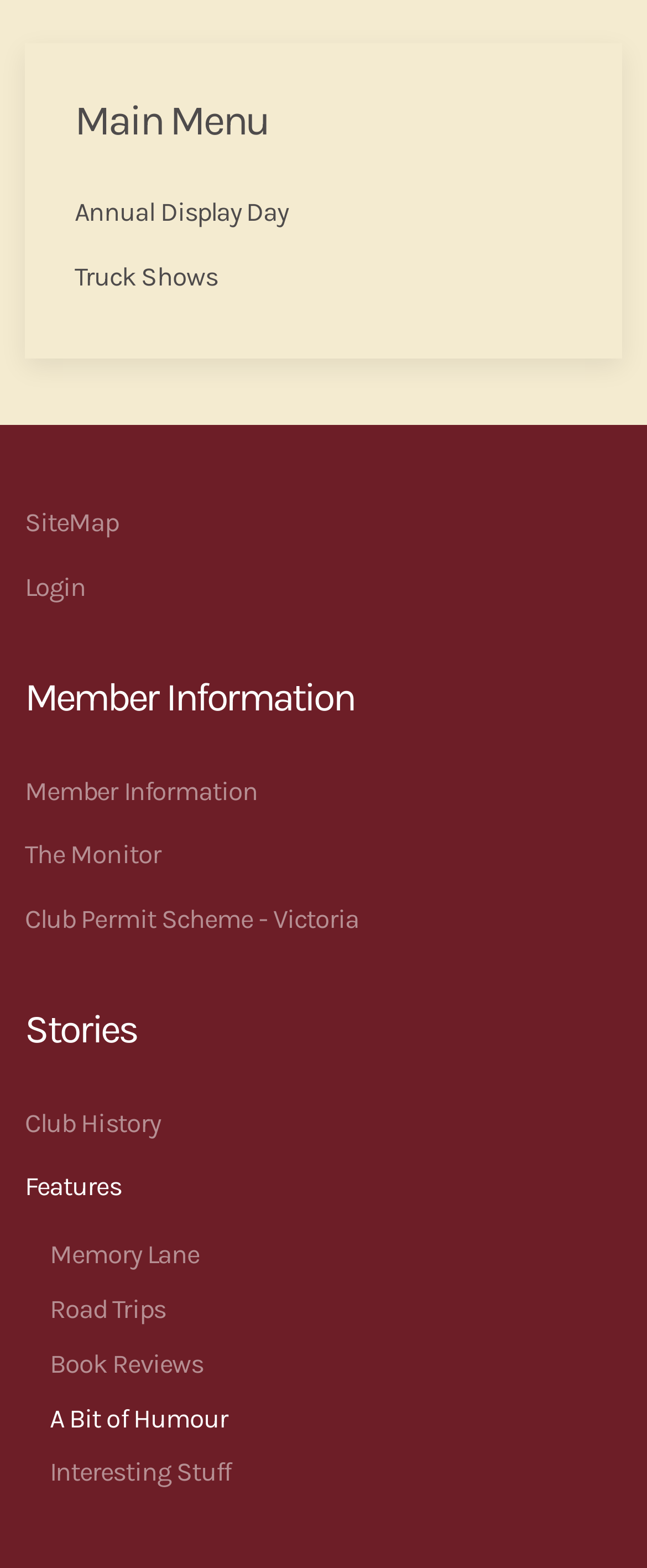Determine the bounding box for the described UI element: "Alpine Diamond".

None